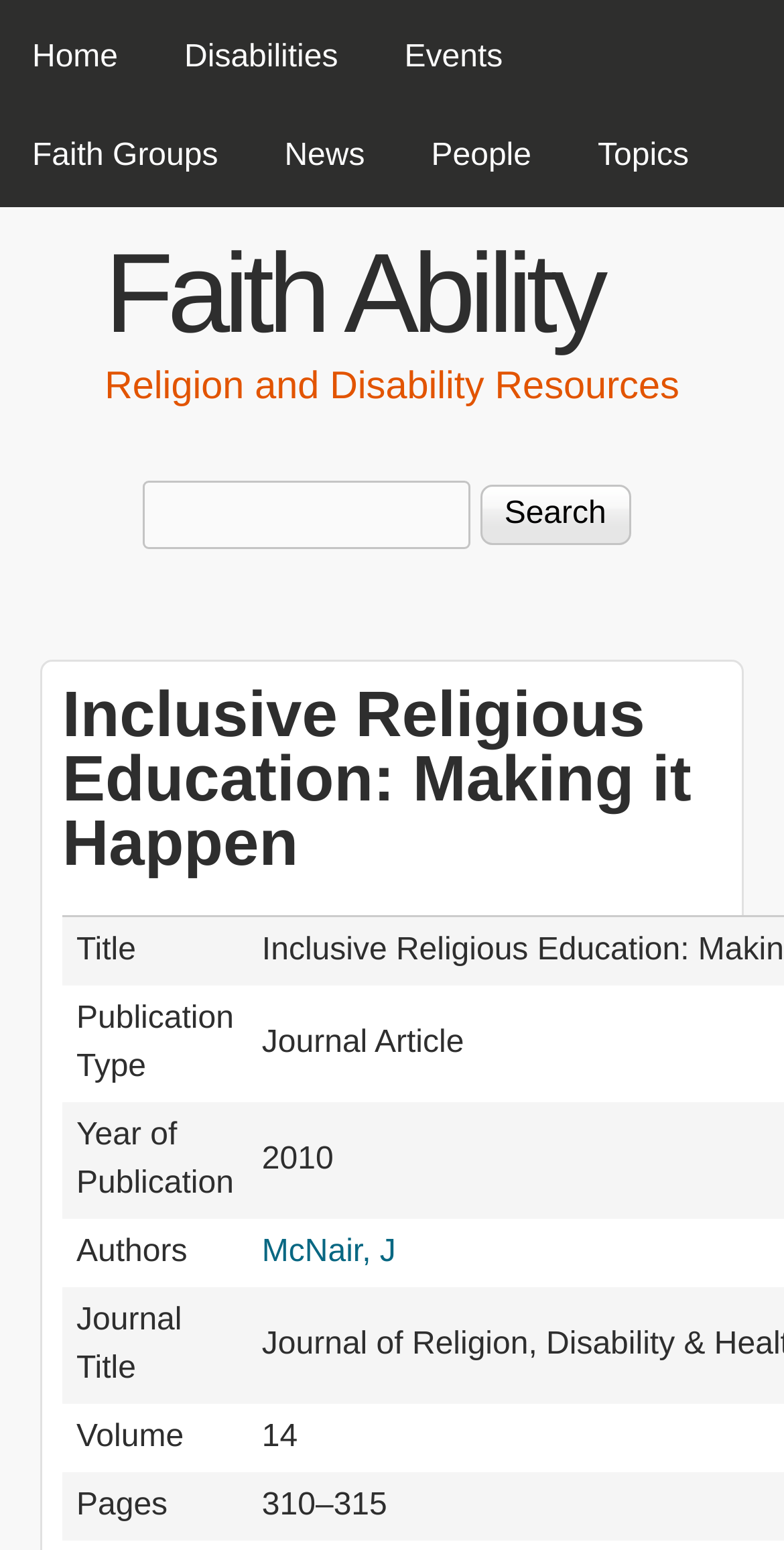How many main menu items are there?
Respond with a short answer, either a single word or a phrase, based on the image.

6